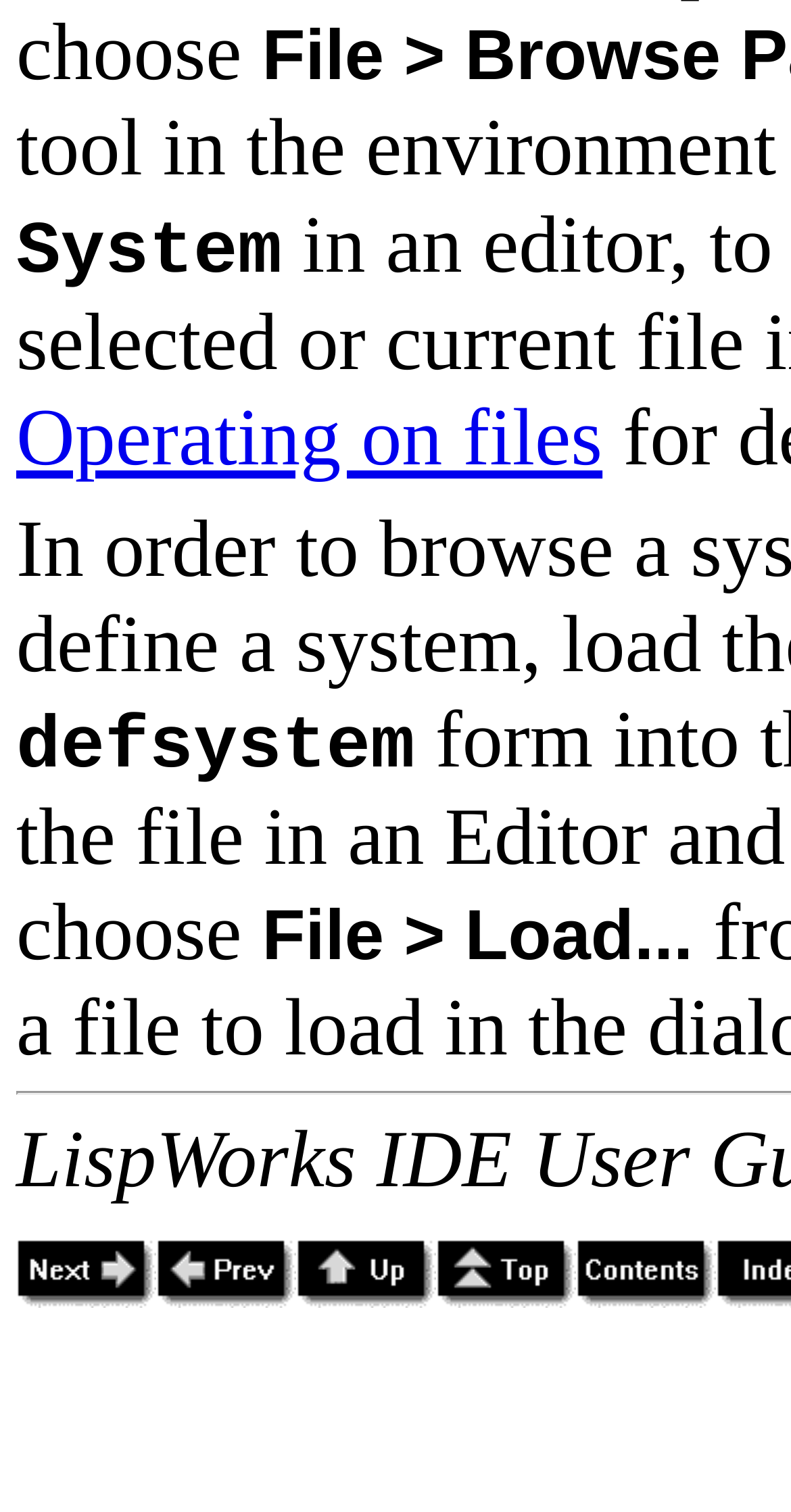Give the bounding box coordinates for the element described as: "alt="Up"".

[0.374, 0.848, 0.551, 0.87]